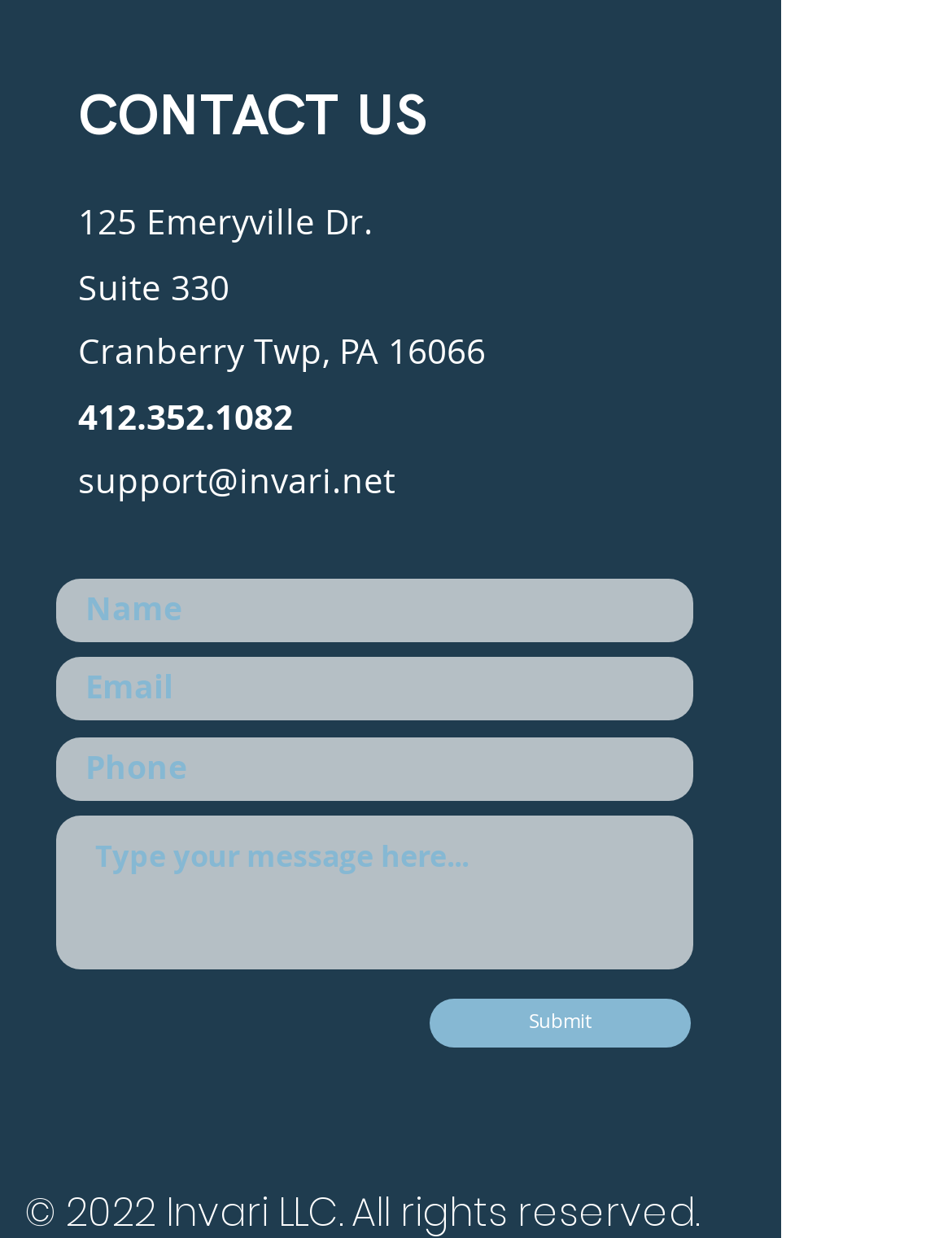Give a short answer using one word or phrase for the question:
How many textboxes are required on the contact form?

2